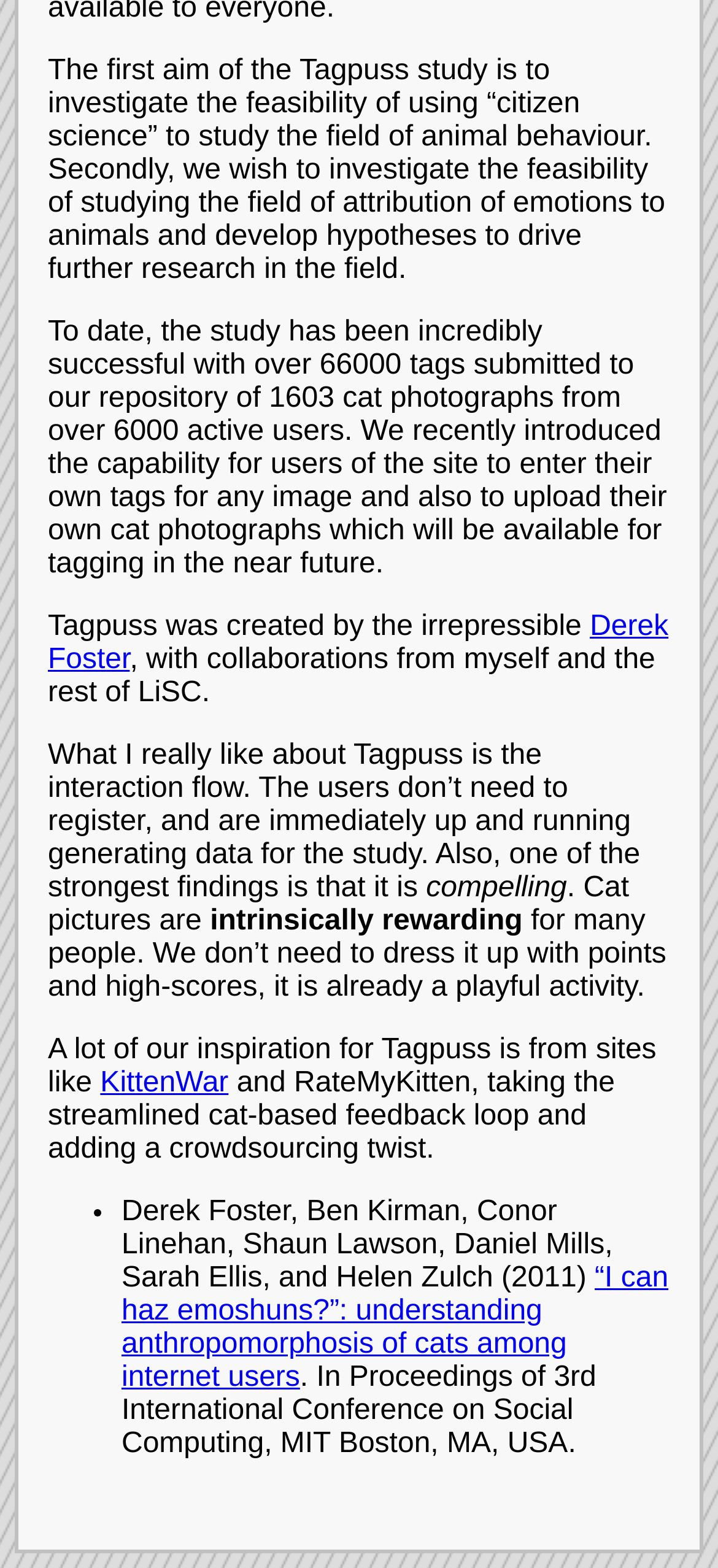What is the main goal of the Tagpuss study?
We need a detailed and meticulous answer to the question.

The main goal of the Tagpuss study is to investigate the feasibility of using 'citizen science' to study the field of animal behaviour, as stated in the first paragraph of the webpage.